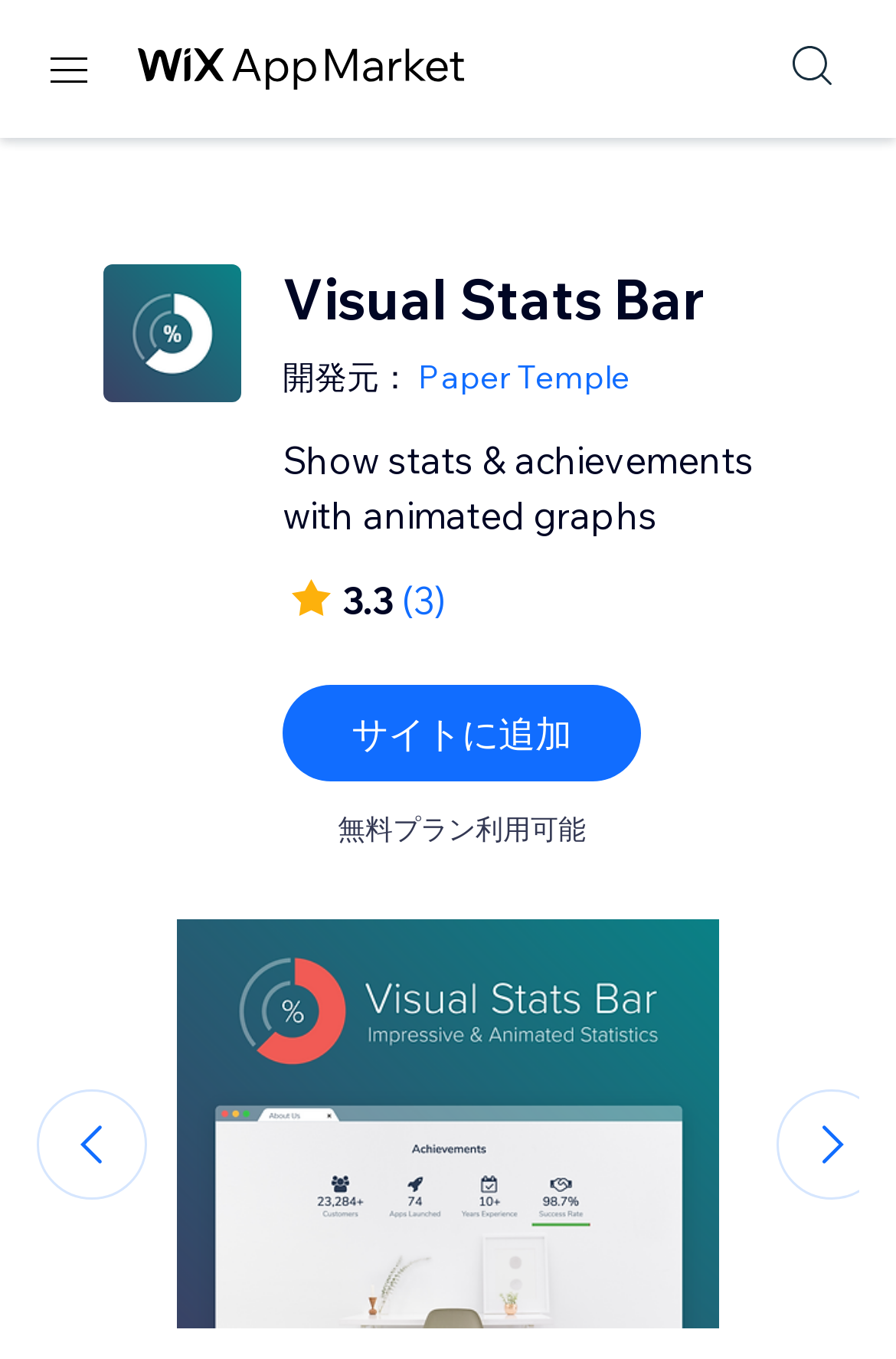What is the rating of the app?
Examine the webpage screenshot and provide an in-depth answer to the question.

I found the rating by looking at the static text elements on the webpage. The text '3.3' is located near the link '(3)' which suggests it is a rating.